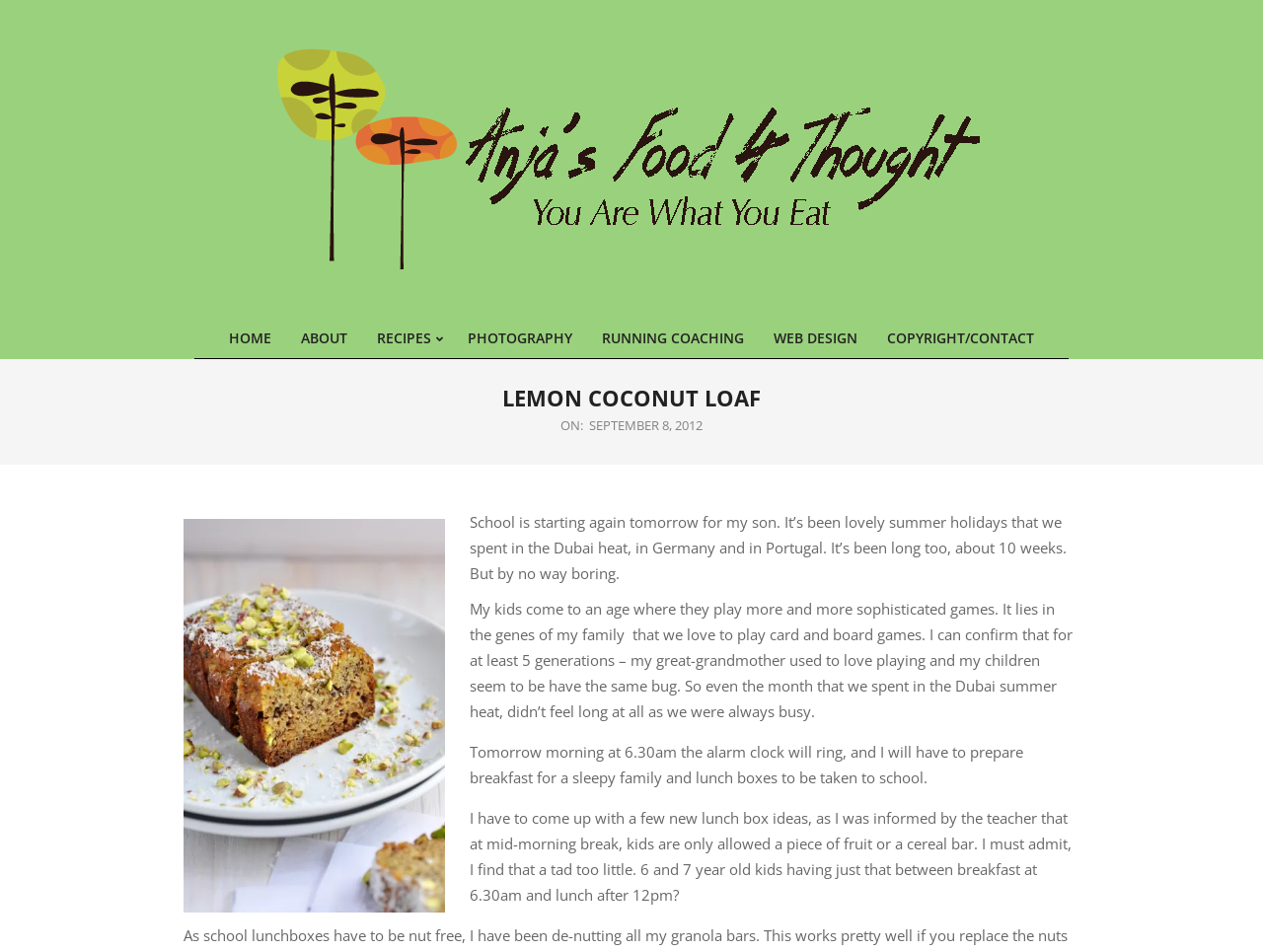Determine the bounding box coordinates (top-left x, top-left y, bottom-right x, bottom-right y) of the UI element described in the following text: Running Coaching

[0.465, 0.333, 0.601, 0.377]